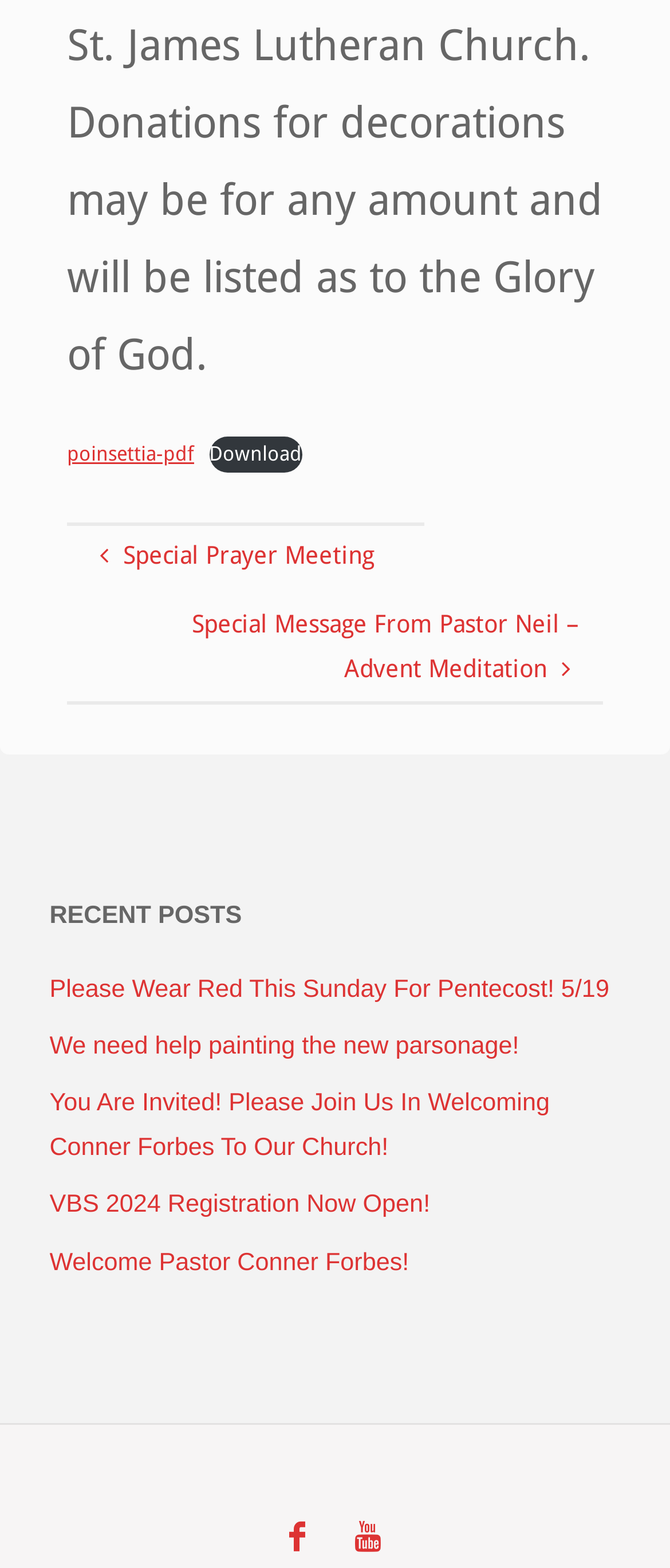Provide the bounding box coordinates for the area that should be clicked to complete the instruction: "Read a recent post about wearing red for Pentecost".

[0.074, 0.623, 0.909, 0.64]